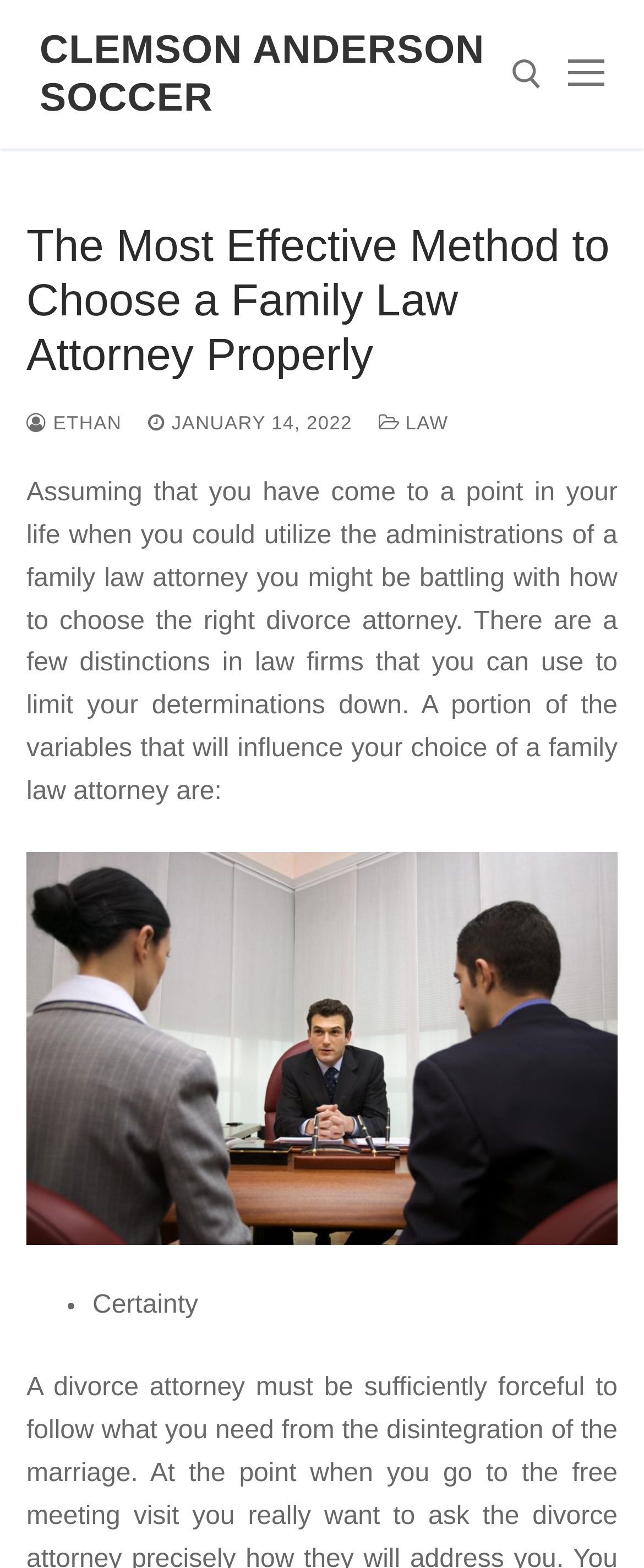Please provide a brief answer to the question using only one word or phrase: 
What is the topic of the article?

Family Law